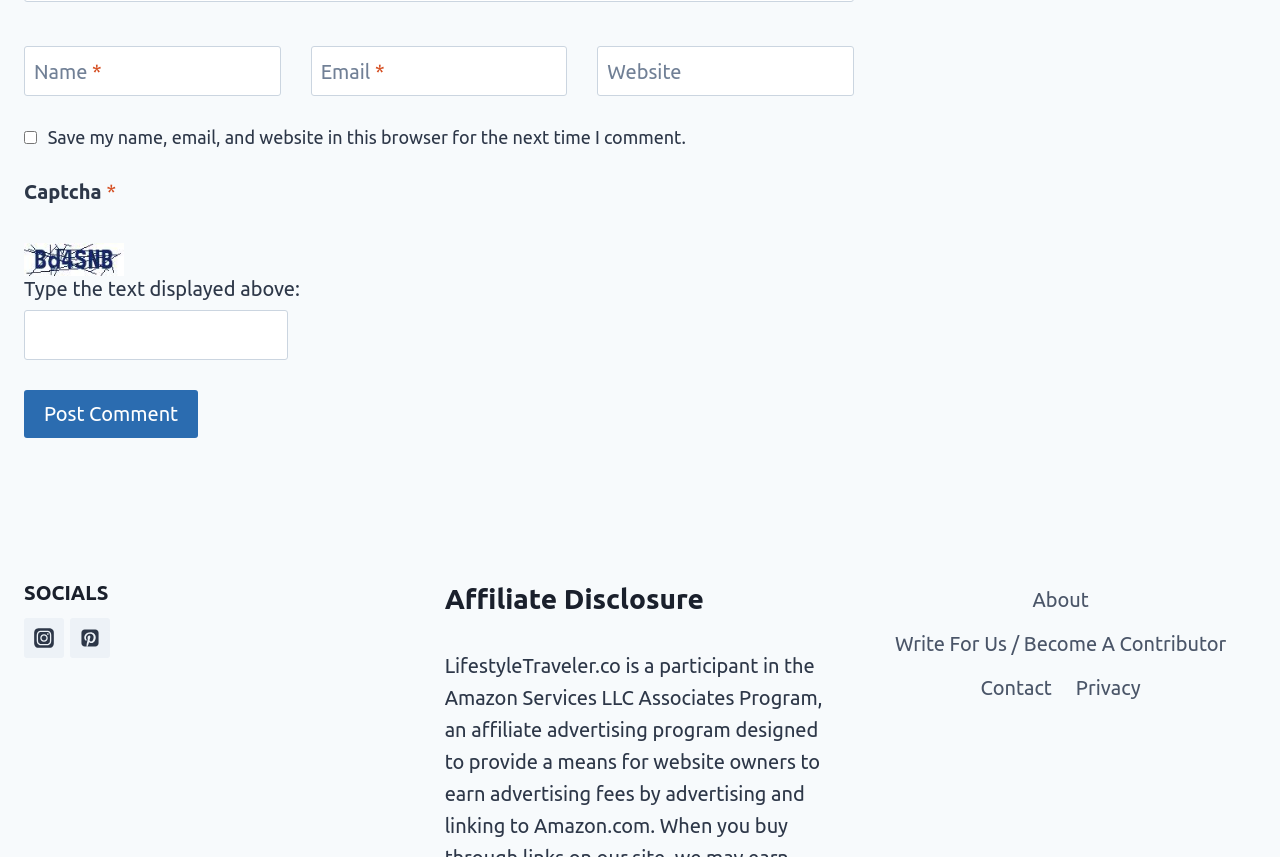Could you indicate the bounding box coordinates of the region to click in order to complete this instruction: "Post a comment".

[0.019, 0.455, 0.155, 0.511]